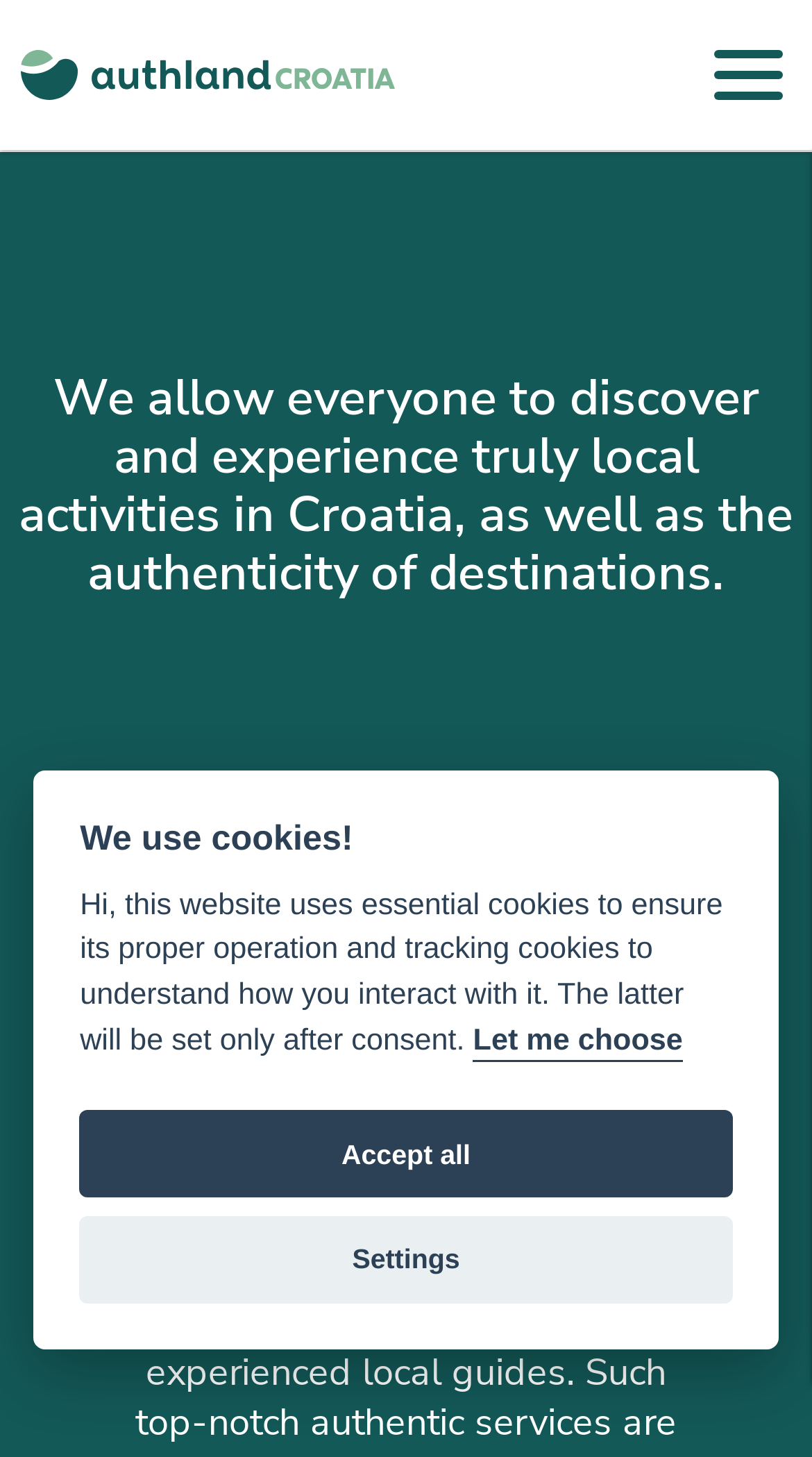Give a detailed explanation of the elements present on the webpage.

The webpage is about Authland, a platform for discovering and booking local experiences in Croatia. At the top left corner, there is a logo image with a link. Below the logo, there is a heading that describes the purpose of Authland, which is to allow everyone to discover and experience local activities in Croatia. 

To the right of the logo, there is another heading that asks "What is Authland?" followed by a paragraph of text that explains Authland as an internet platform for guests and hosts to find and book local experiences in Croatia.

At the bottom of the page, there is a dialog box with a heading "We use cookies!" that informs users about the website's cookie policy. The dialog box contains a paragraph of text explaining the types of cookies used and their purpose. There are three buttons within the dialog box: "Let me choose", "Accept all", and "Settings", which allow users to manage their cookie preferences.